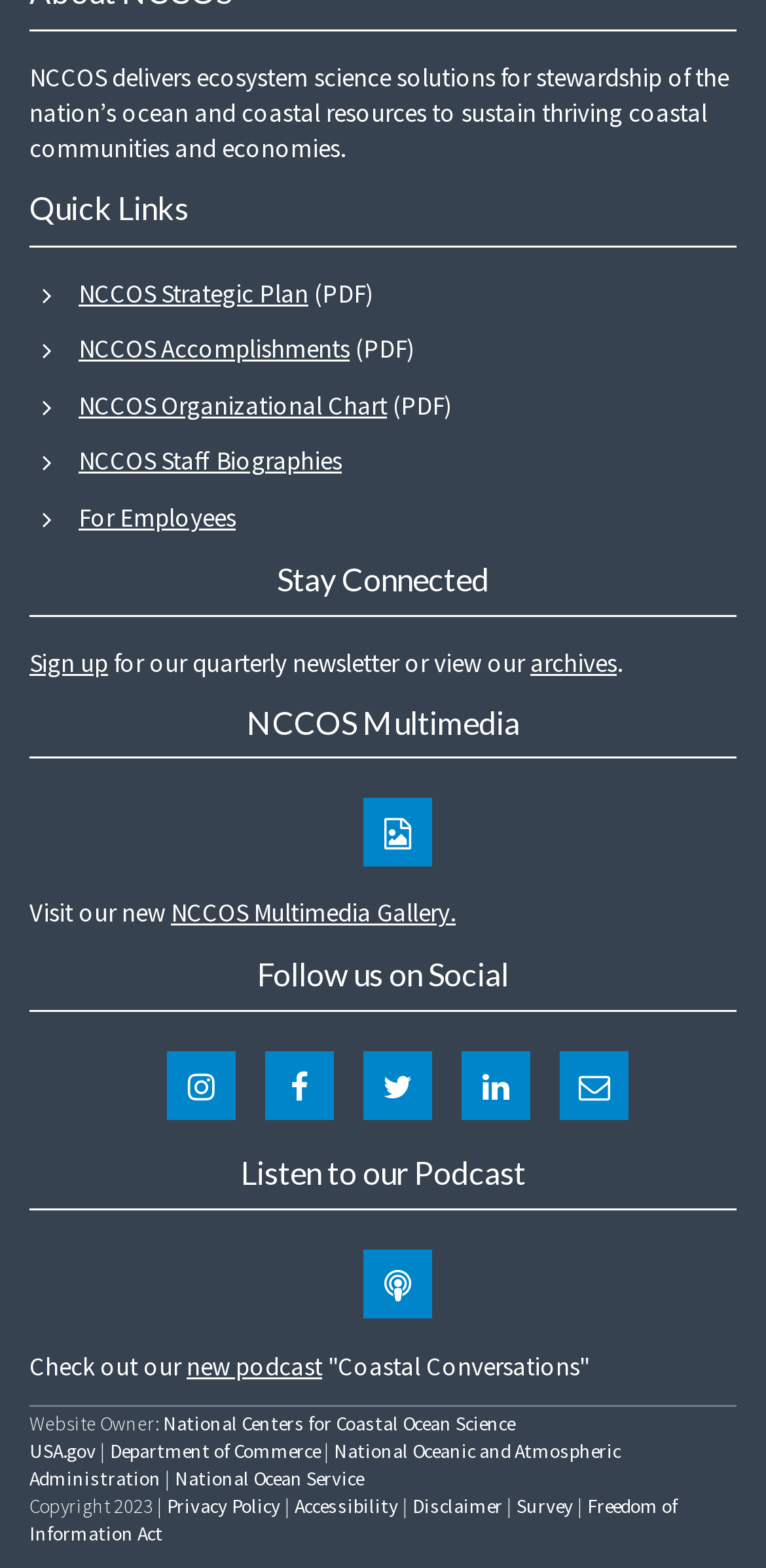Identify the bounding box coordinates of the clickable section necessary to follow the following instruction: "Input your email". The coordinates should be presented as four float numbers from 0 to 1, i.e., [left, top, right, bottom].

None